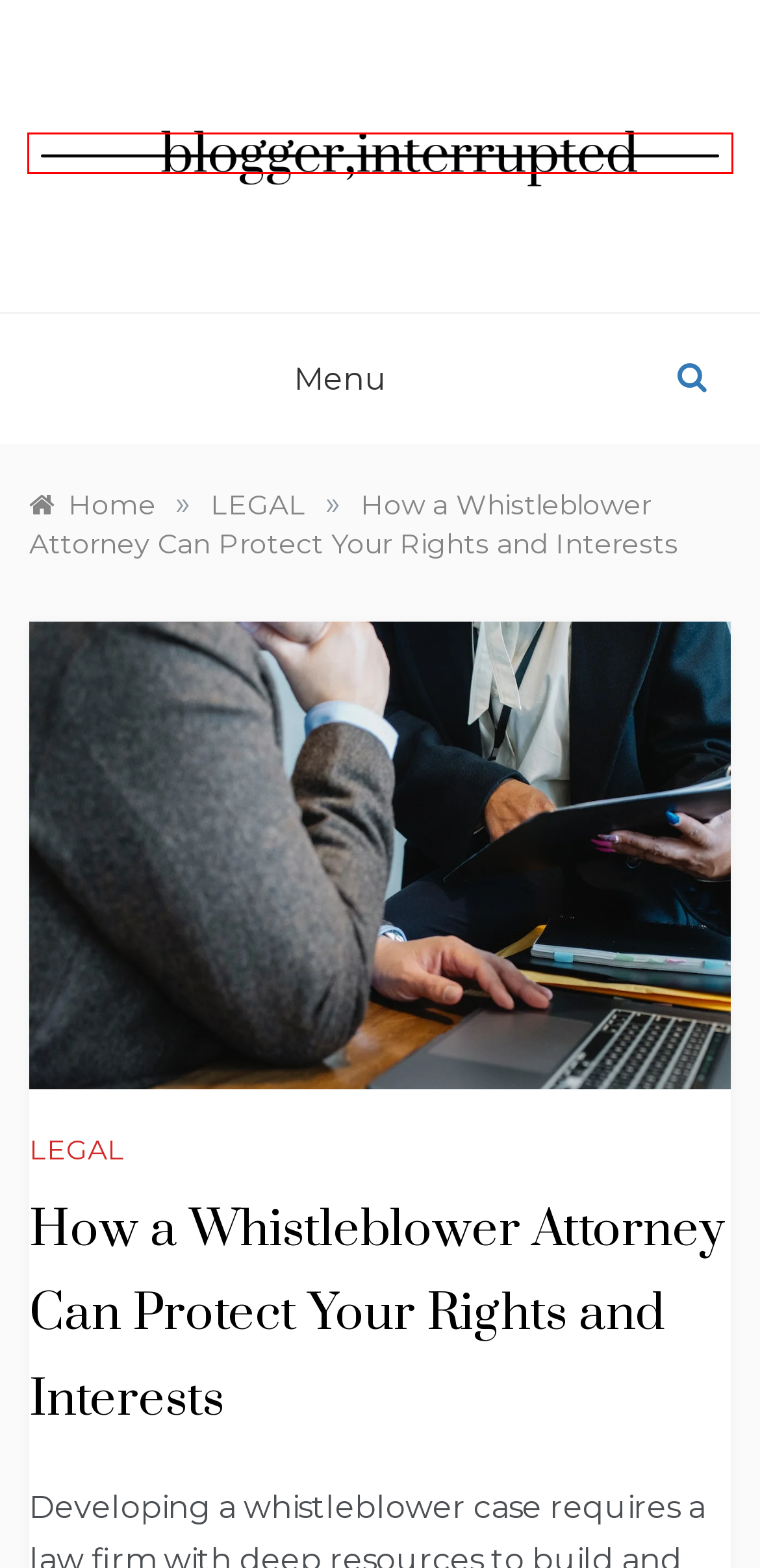Analyze the screenshot of a webpage with a red bounding box and select the webpage description that most accurately describes the new page resulting from clicking the element inside the red box. Here are the candidates:
A. Business Archives - Blogger, Interrupted
B. Boost Your Career: Advantages of Continuous Insurance Agent Training - Blogger, Interrupted
C. Interior Inspirations: Ideas and Trends for Design Enthusiasts - Blogger, Interrupted
D. Comments for Blogger, Interrupted
E. LEGAL Archives - Blogger, Interrupted
F. TRAVEL Archives - Blogger, Interrupted
G. Trade-In Strategies: Getting the Most Out of Your Old Car - Blogger, Interrupted
H. Blogger, Interrupted -

H